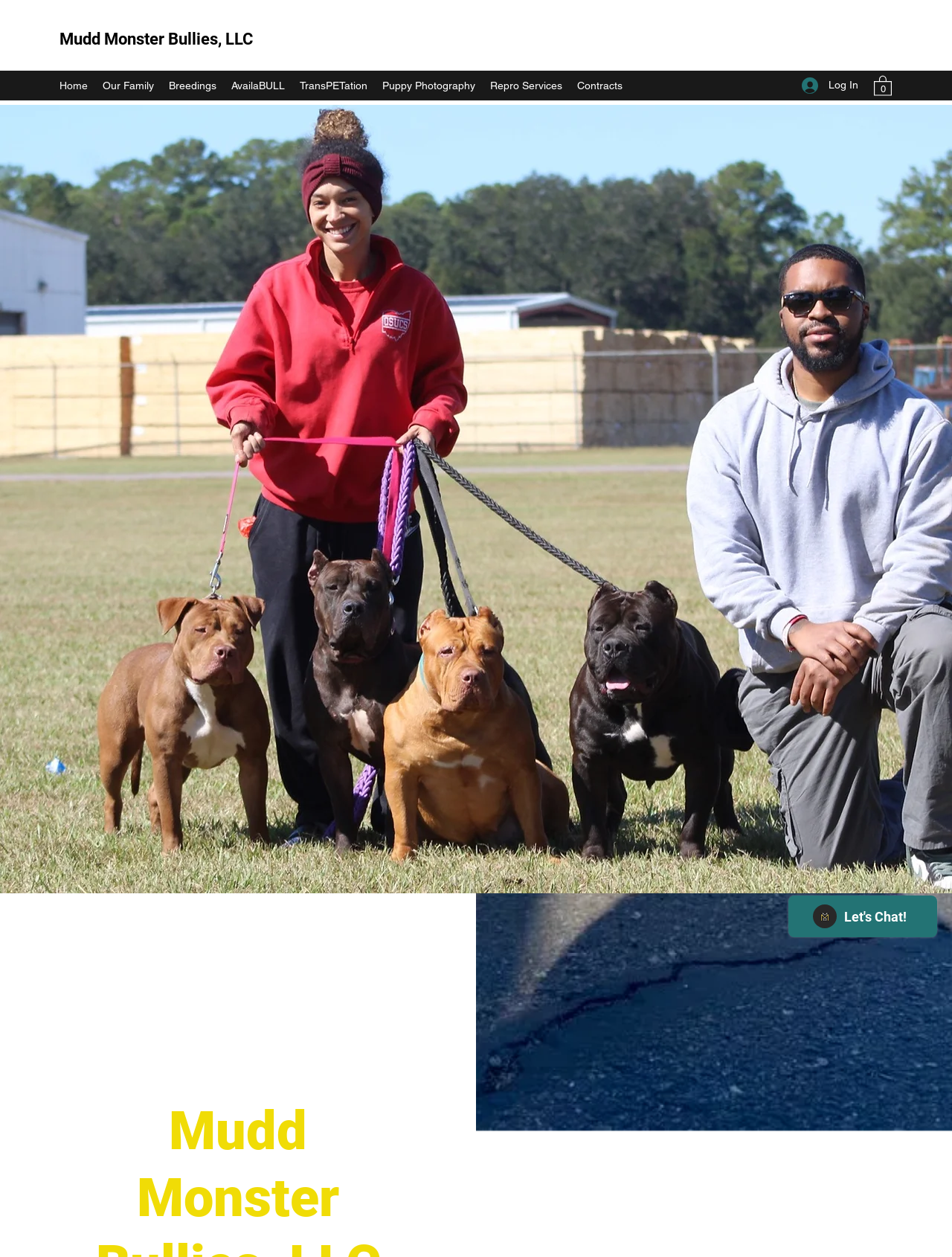Locate the bounding box coordinates of the item that should be clicked to fulfill the instruction: "View the AvailaBULL page".

[0.235, 0.059, 0.307, 0.077]